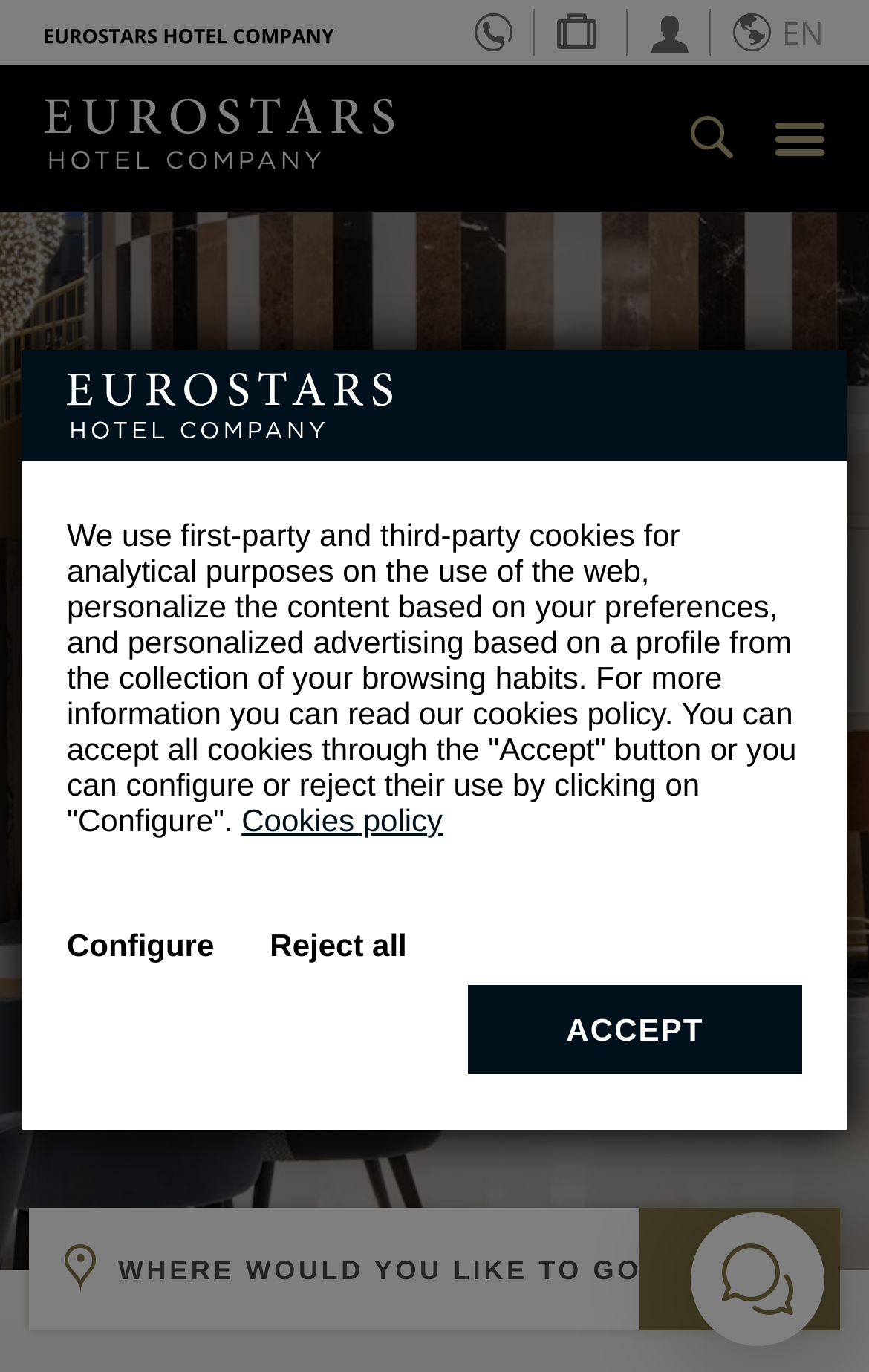Locate the coordinates of the bounding box for the clickable region that fulfills this instruction: "Click the left arrow button".

[0.296, 0.568, 0.399, 0.633]